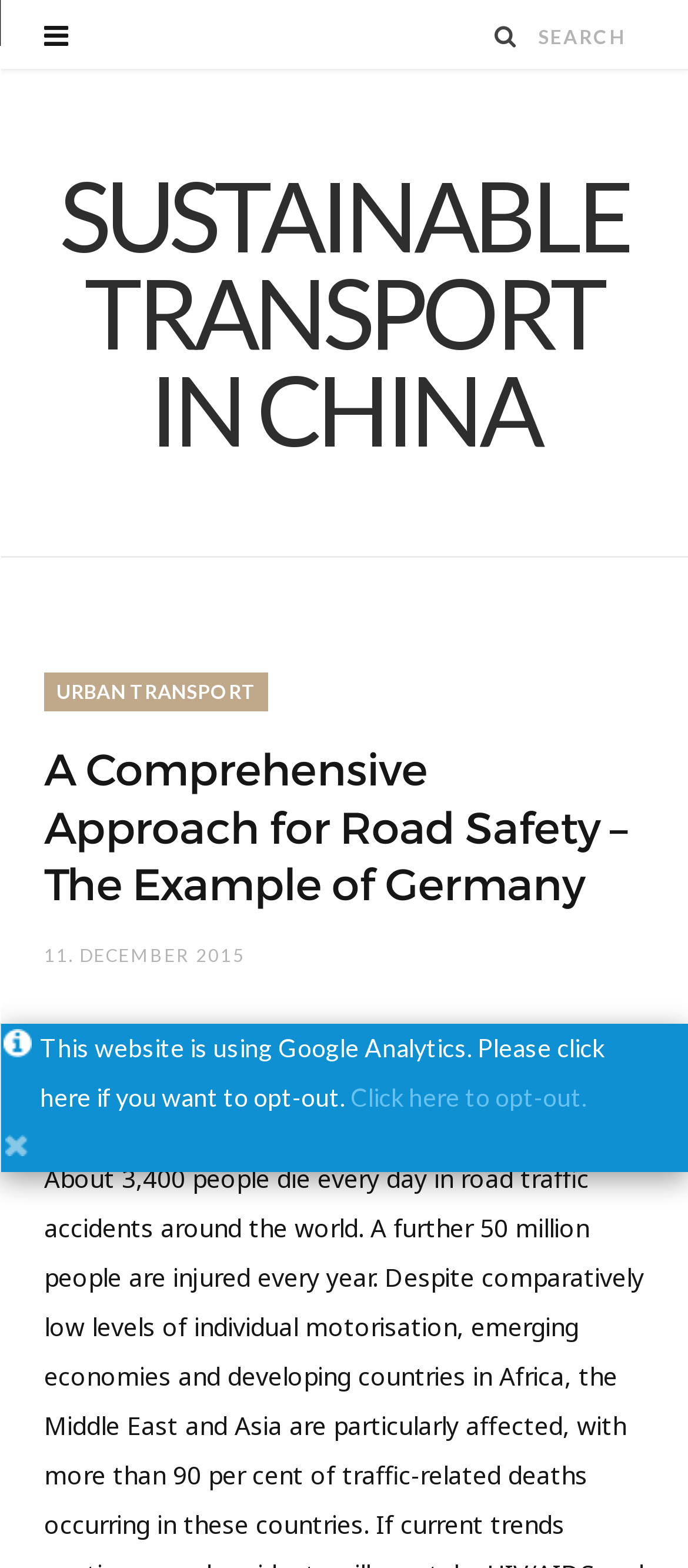Given the description "Urban Transport", provide the bounding box coordinates of the corresponding UI element.

[0.064, 0.429, 0.39, 0.454]